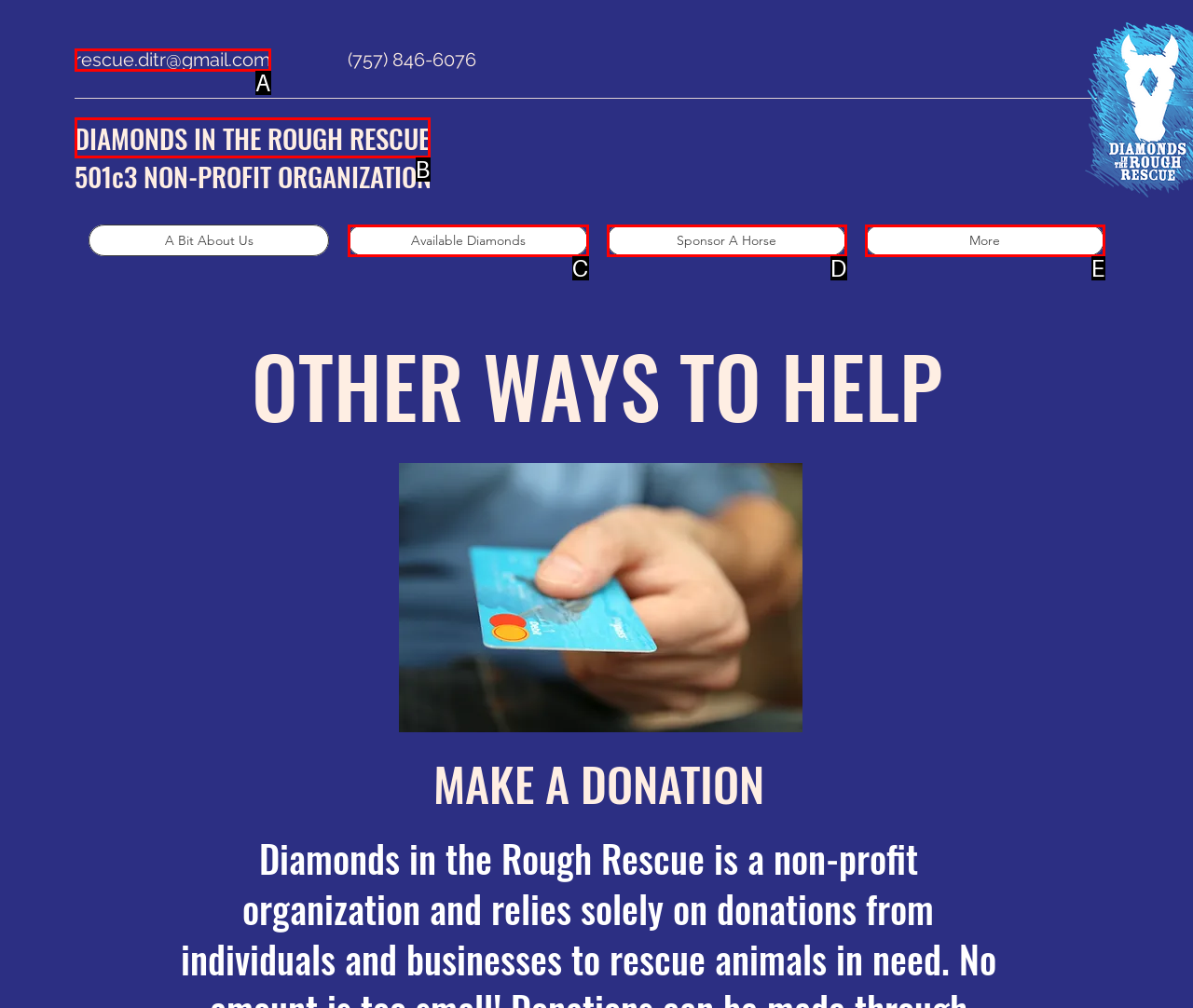Tell me which option best matches this description: More
Answer with the letter of the matching option directly from the given choices.

E